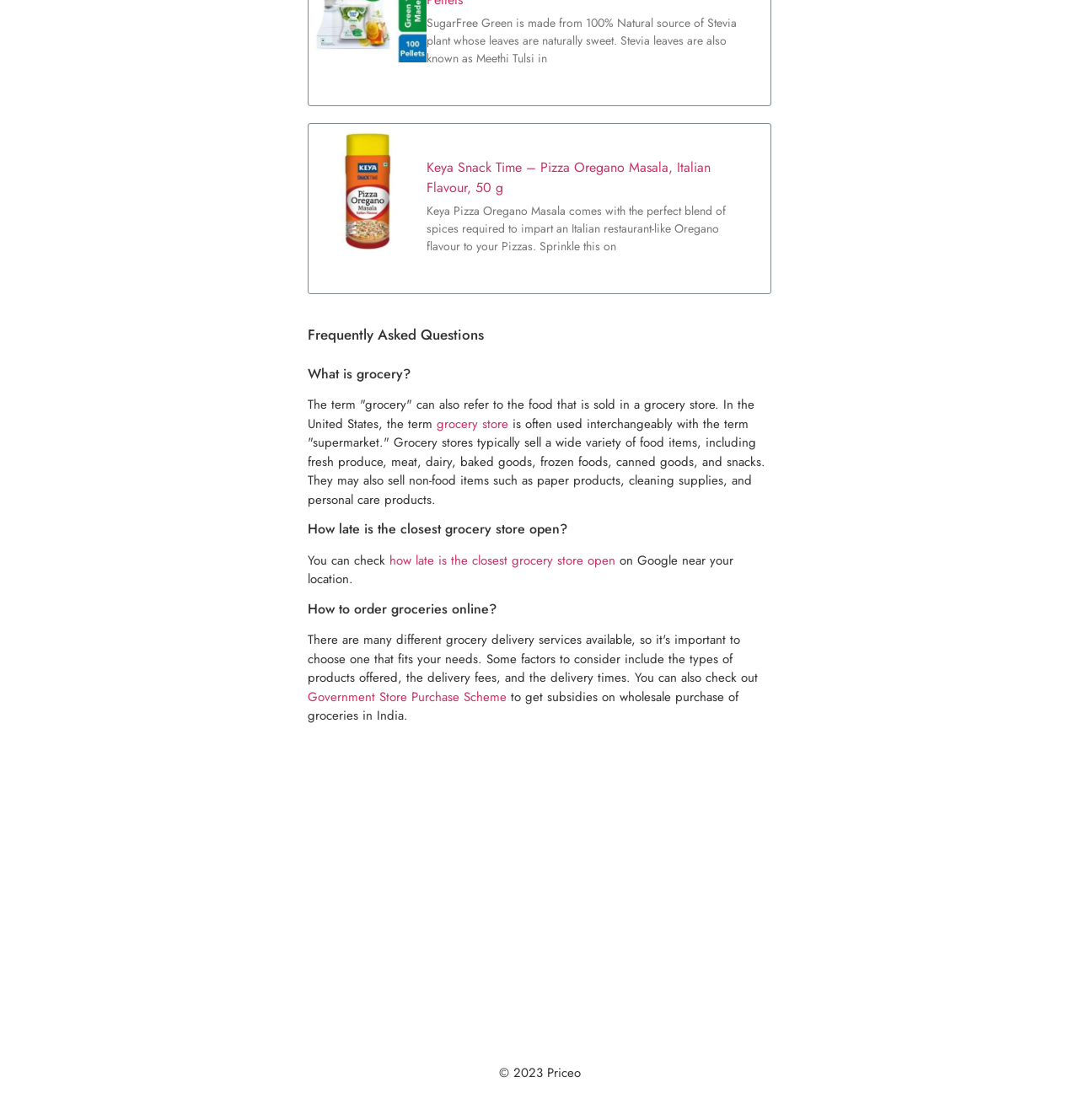Provide the bounding box coordinates of the HTML element described by the text: "Government Store Purchase Scheme". The coordinates should be in the format [left, top, right, bottom] with values between 0 and 1.

[0.285, 0.614, 0.47, 0.63]